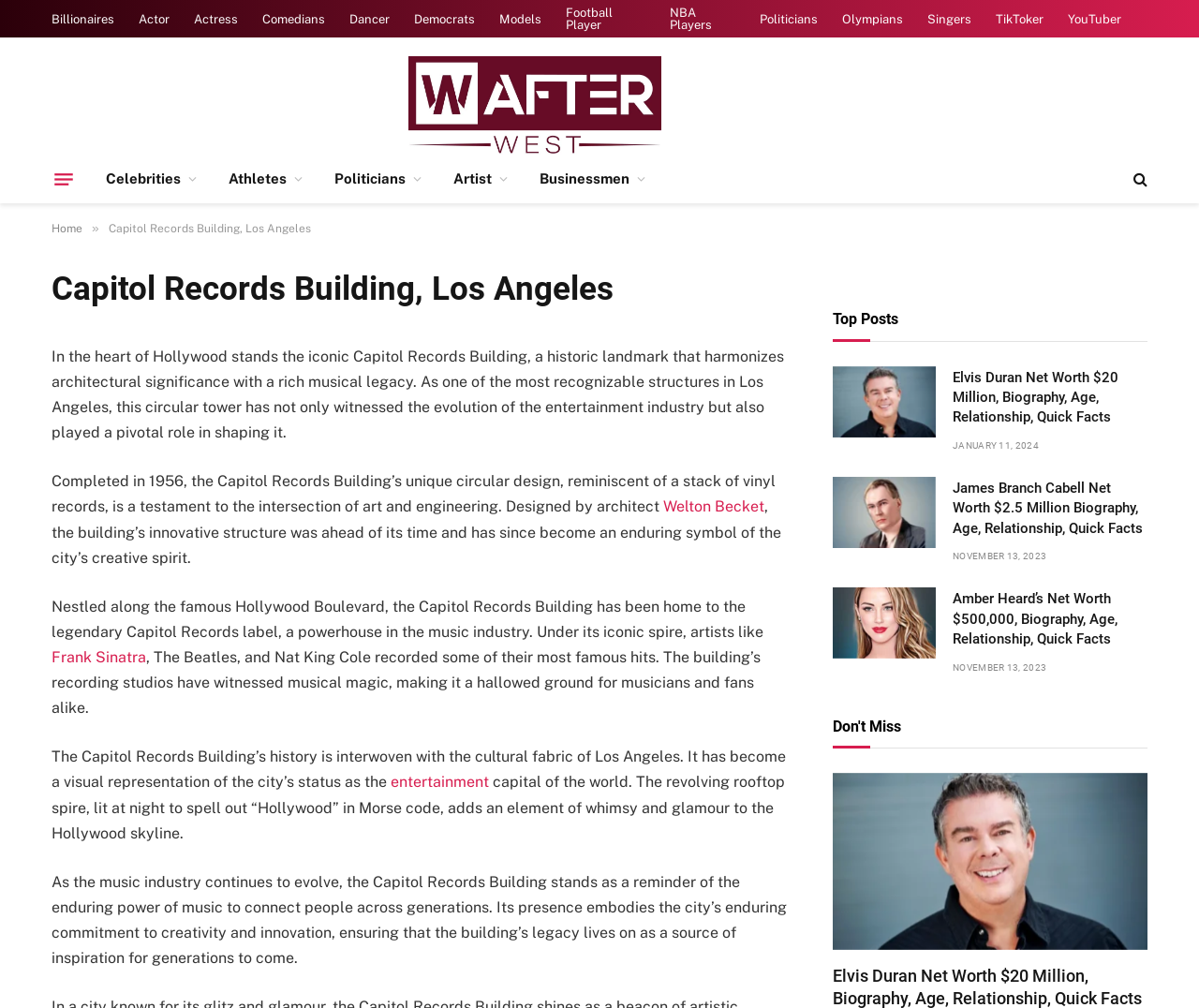Extract the bounding box coordinates of the UI element described: "parent_node: Celebrities aria-label="Menu"". Provide the coordinates in the format [left, top, right, bottom] with values ranging from 0 to 1.

[0.046, 0.162, 0.061, 0.193]